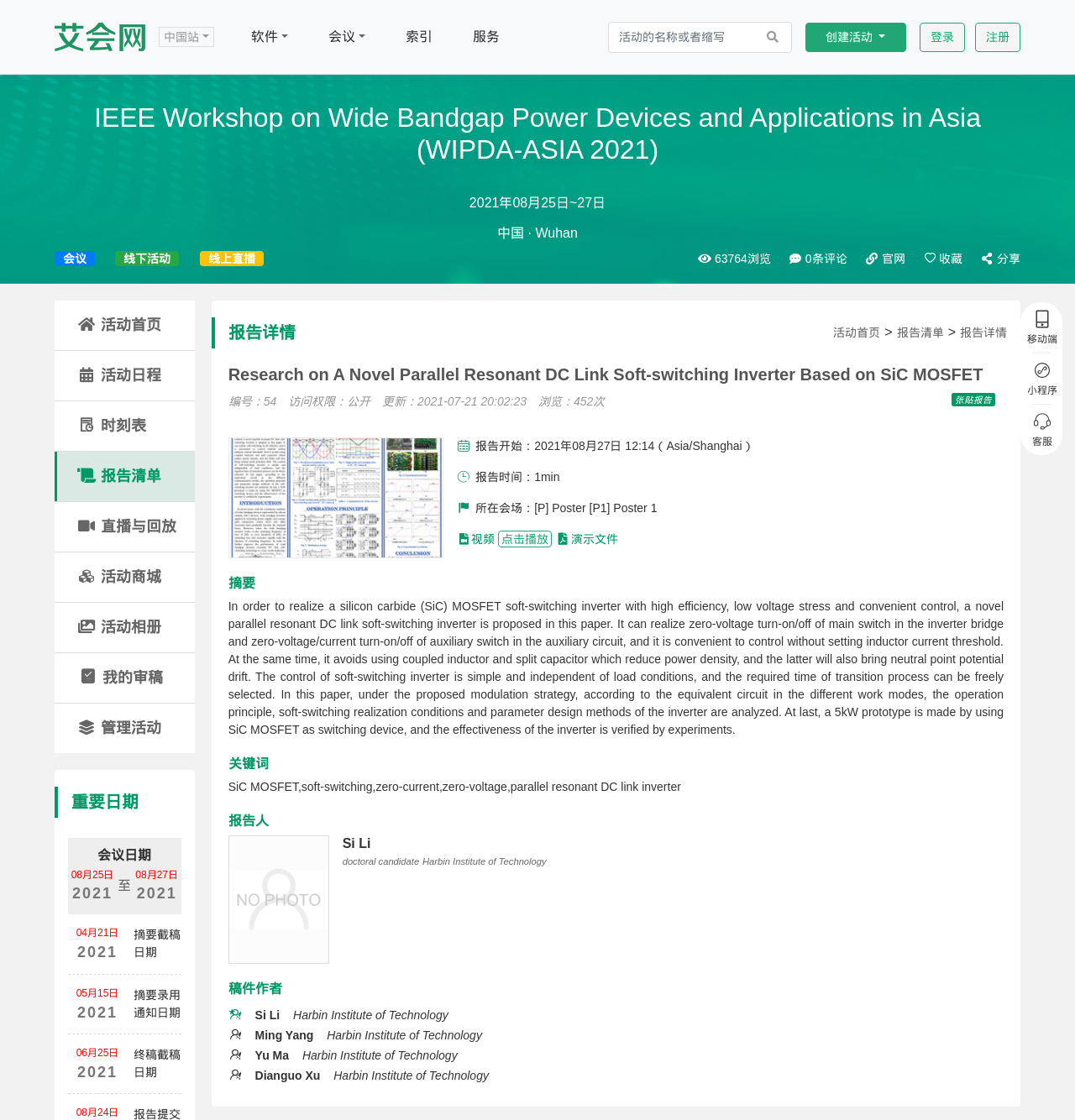What is the topic of the report?
Use the screenshot to answer the question with a single word or phrase.

Research on A Novel Parallel Resonant DC Link Soft-switching Inverter Based on SiC MOSFET